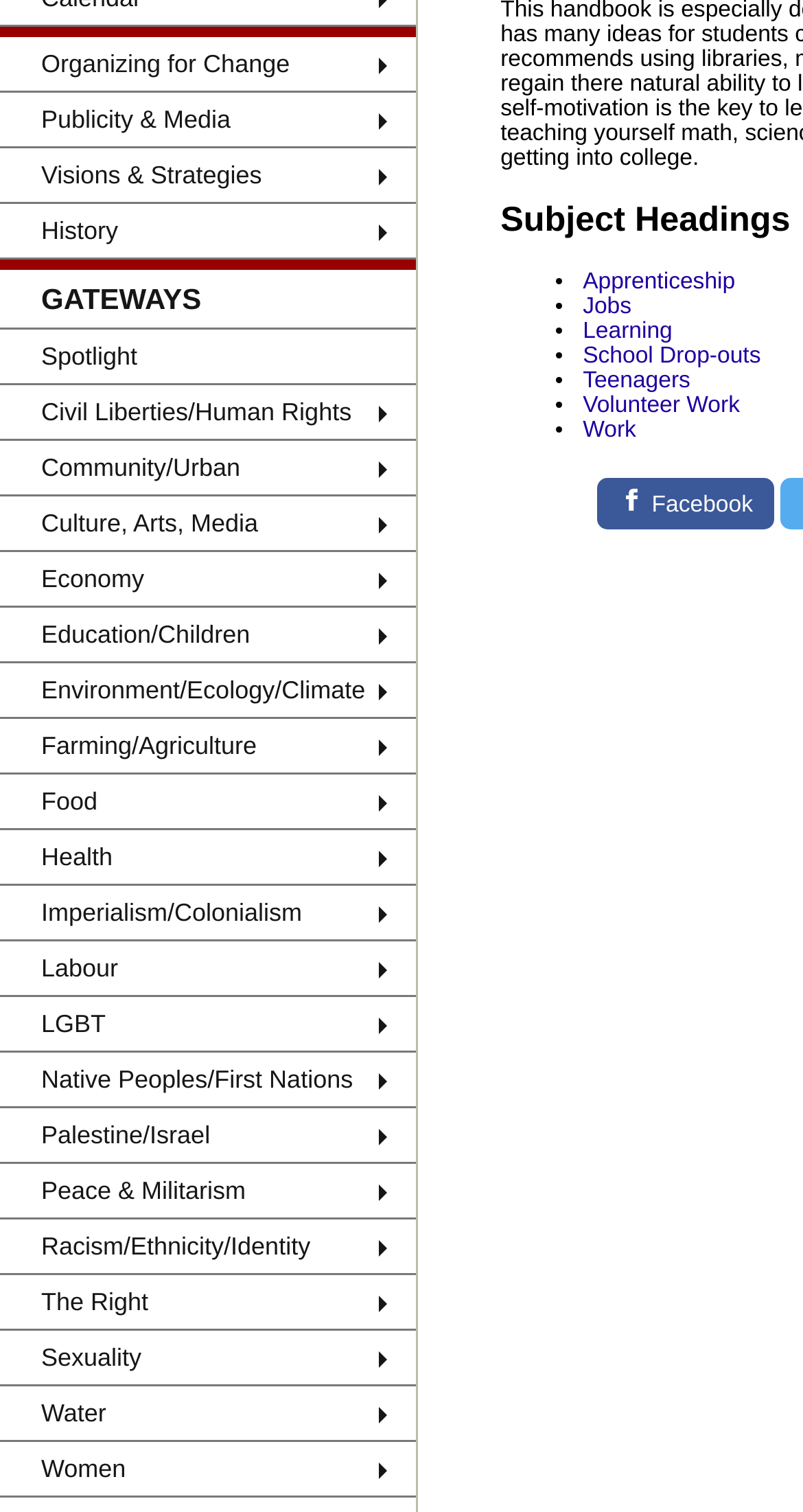Identify the coordinates of the bounding box for the element described below: "Water". Return the coordinates as four float numbers between 0 and 1: [left, top, right, bottom].

[0.0, 0.917, 0.518, 0.954]